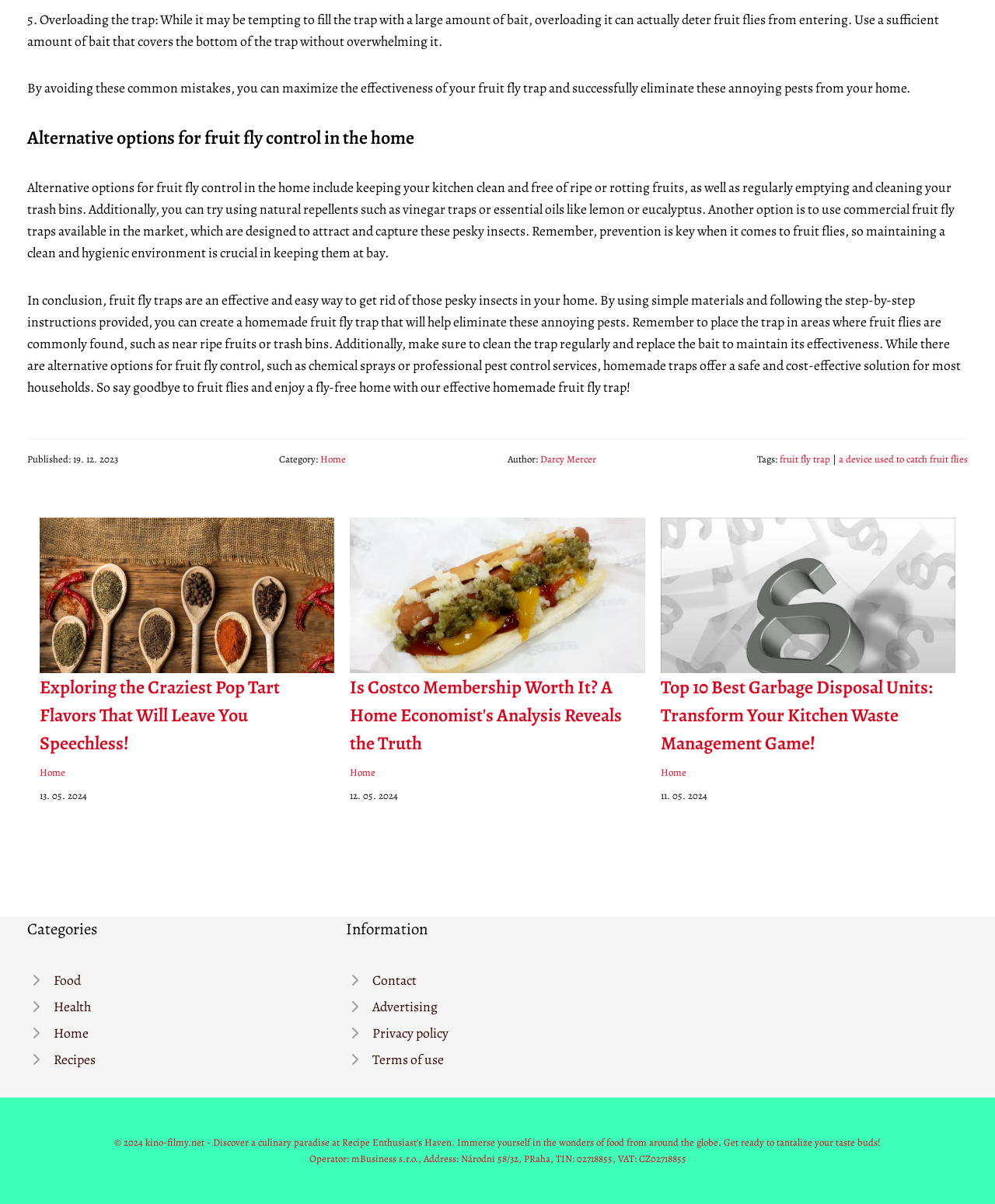Please answer the following question using a single word or phrase: What is the topic of the article with the heading 'Alternative options for fruit fly control in the home'?

Fruit fly control